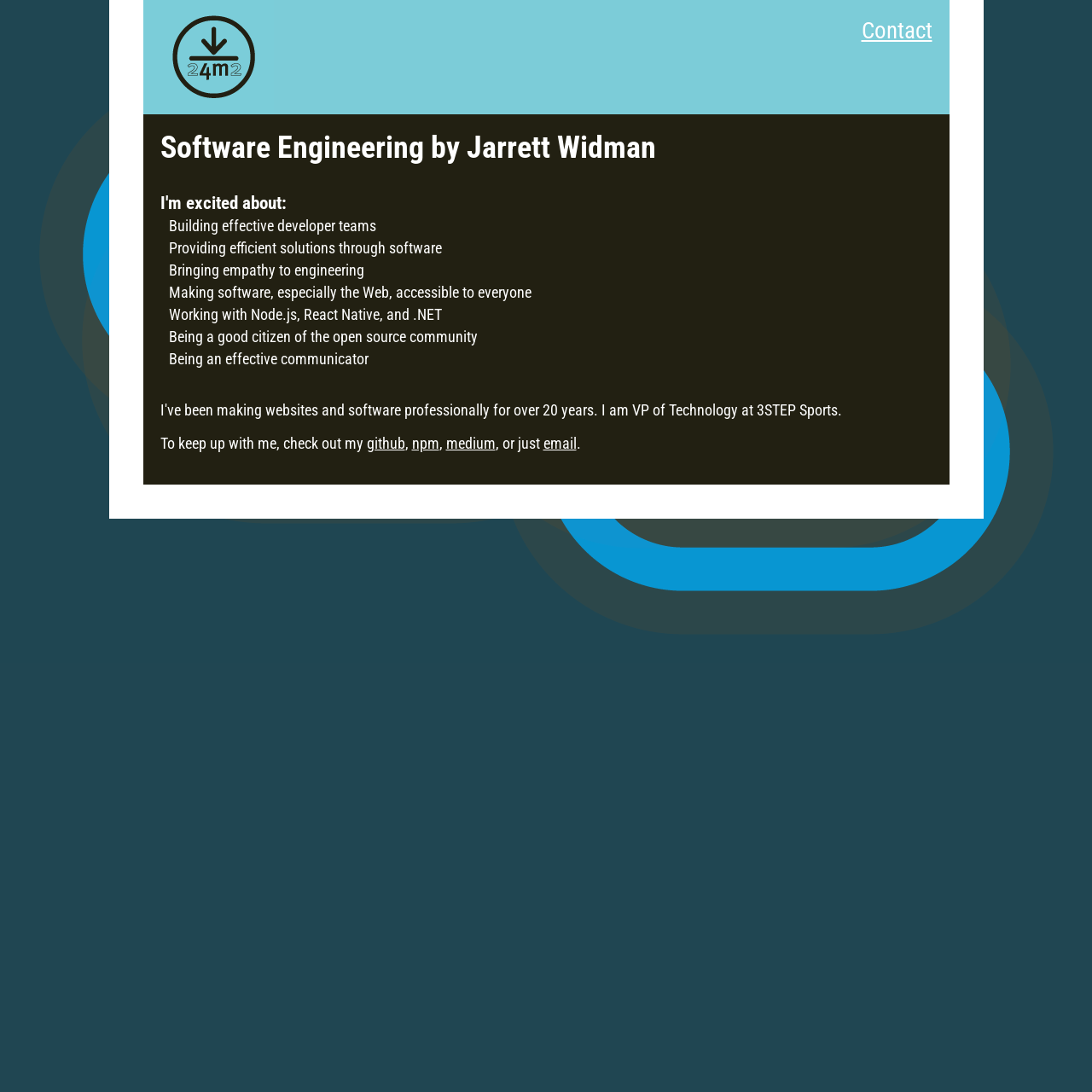What is Jarrett Widman excited about?
Look at the screenshot and provide an in-depth answer.

The webpage lists several things that Jarrett Widman is excited about, including 'Building effective developer teams', 'Providing efficient solutions through software', and others.